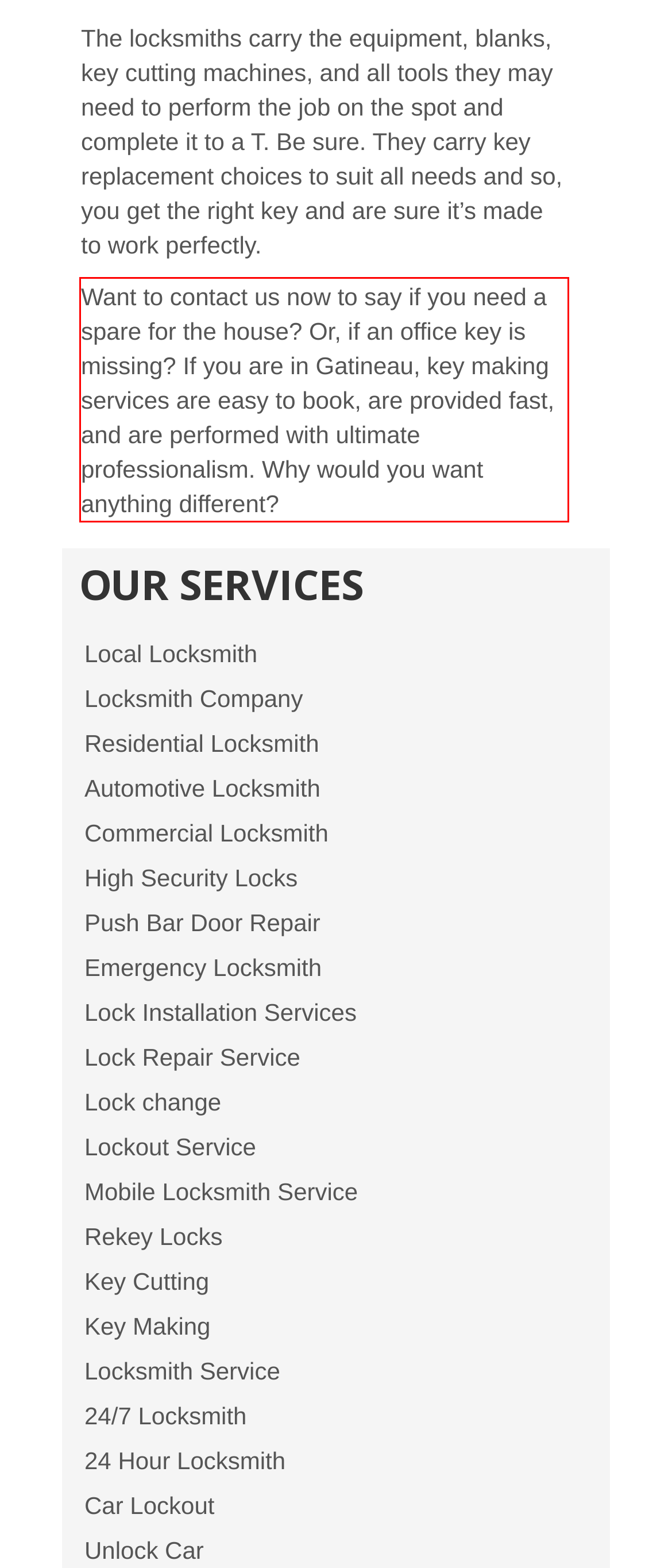From the screenshot of the webpage, locate the red bounding box and extract the text contained within that area.

Want to contact us now to say if you need a spare for the house? Or, if an office key is missing? If you are in Gatineau, key making services are easy to book, are provided fast, and are performed with ultimate professionalism. Why would you want anything different?